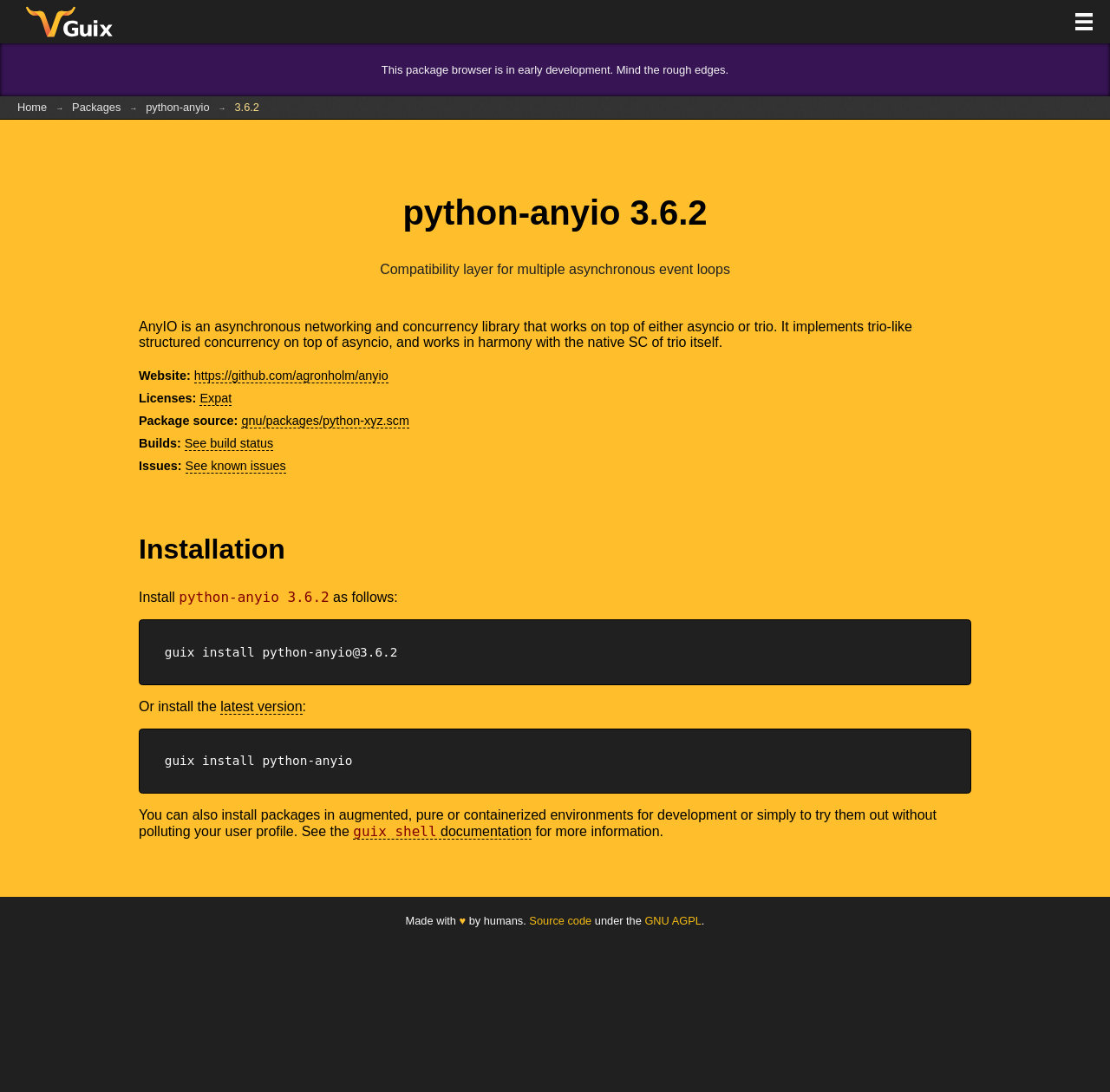What is the version of the package?
Carefully examine the image and provide a detailed answer to the question.

The version of the package can be found in the heading 'python-anyio 3.6.2' and also in the link '3.6.2' which is a part of the breadcrumb navigation.